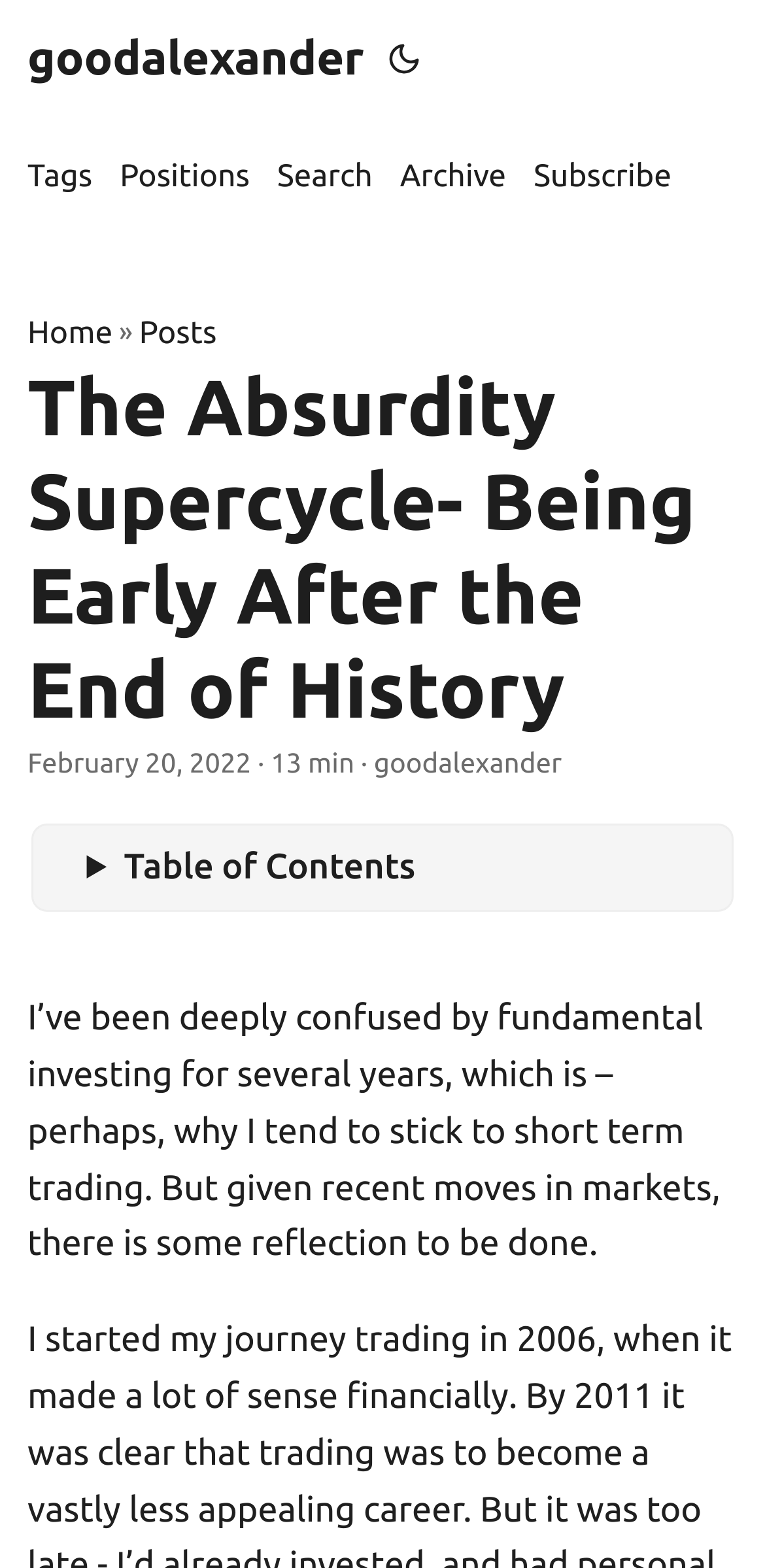Find the bounding box coordinates of the area that needs to be clicked in order to achieve the following instruction: "view posts". The coordinates should be specified as four float numbers between 0 and 1, i.e., [left, top, right, bottom].

[0.182, 0.198, 0.283, 0.23]